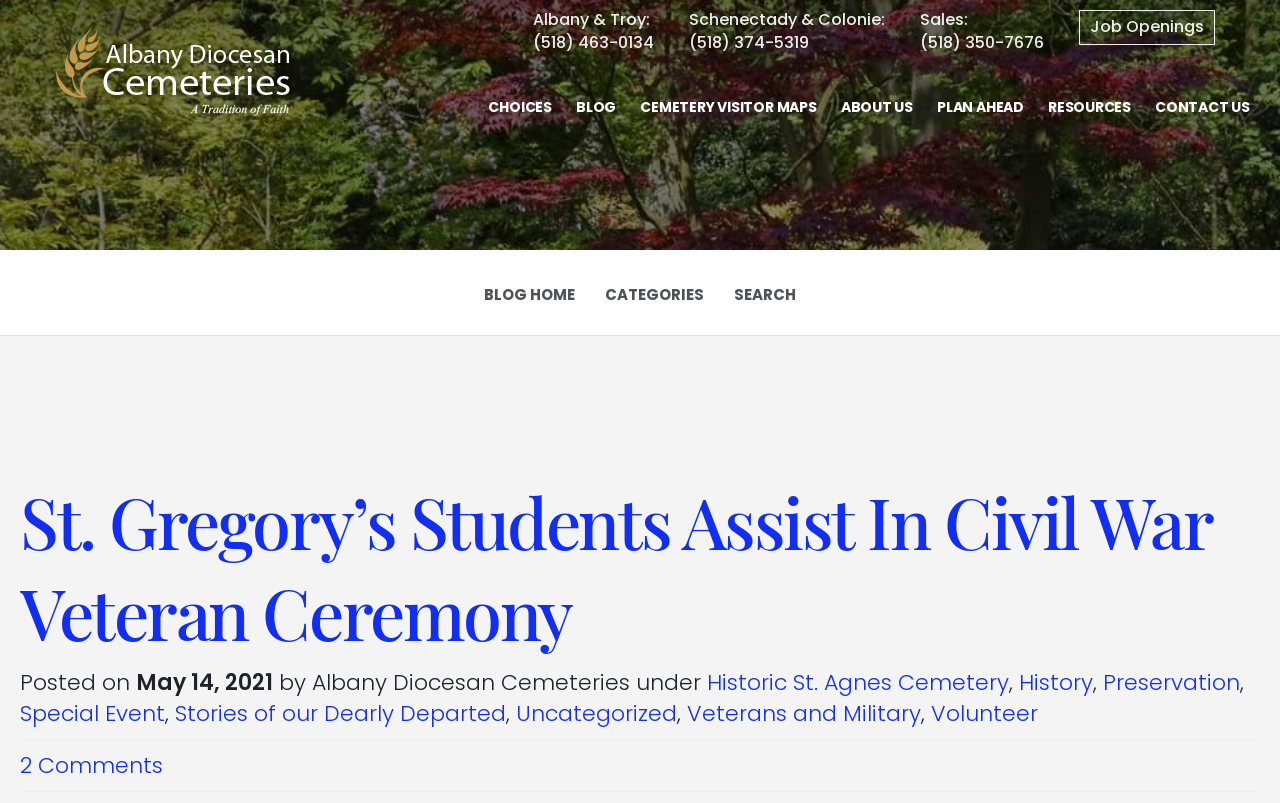Please specify the bounding box coordinates of the element that should be clicked to execute the given instruction: 'Visit NCCOS Coastal Science Website'. Ensure the coordinates are four float numbers between 0 and 1, expressed as [left, top, right, bottom].

None